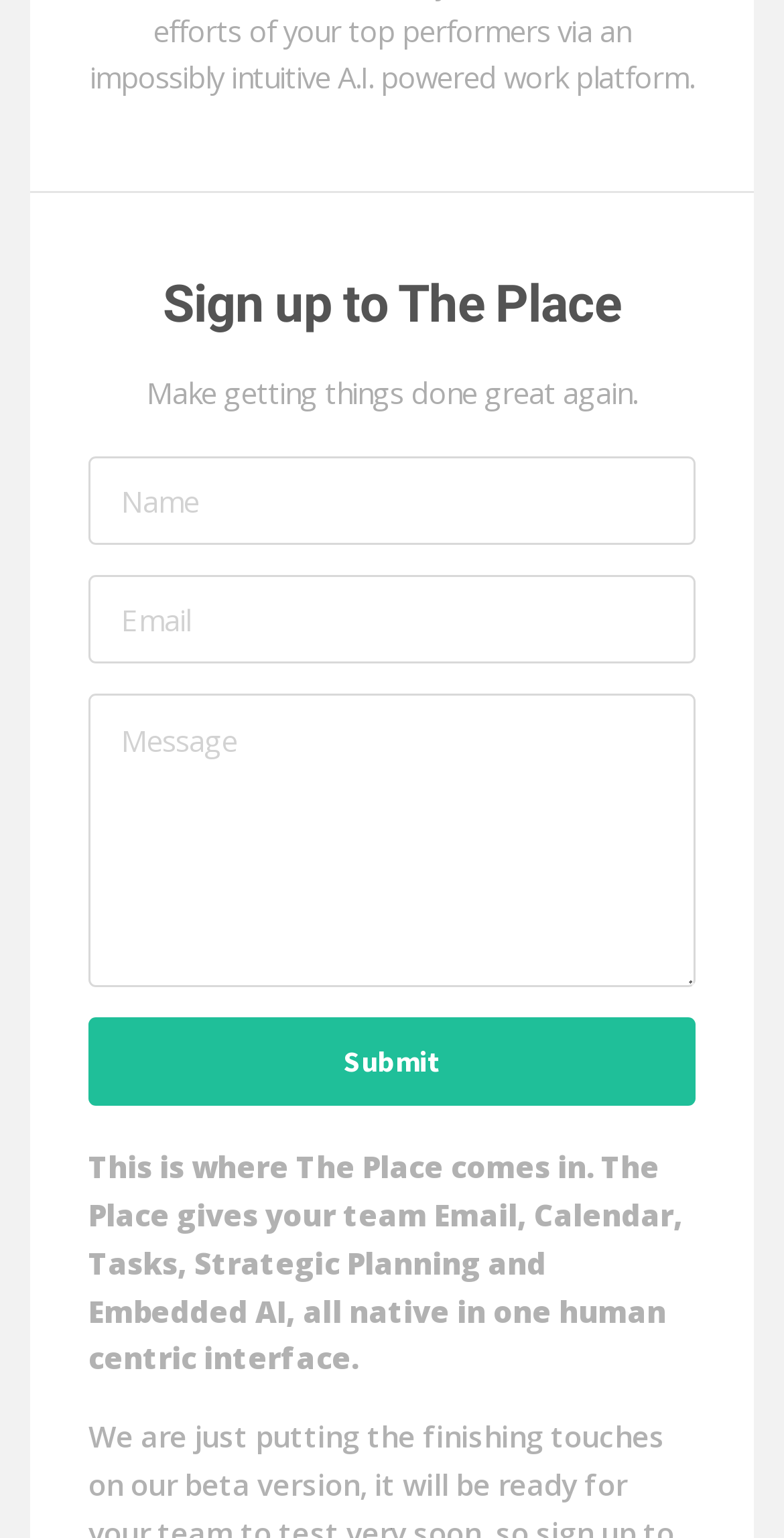Analyze the image and answer the question with as much detail as possible: 
What is the tone of the webpage?

The tone of the webpage appears to be professional, as it uses formal language and presents a clear and concise message about the purpose and benefits of The Place.